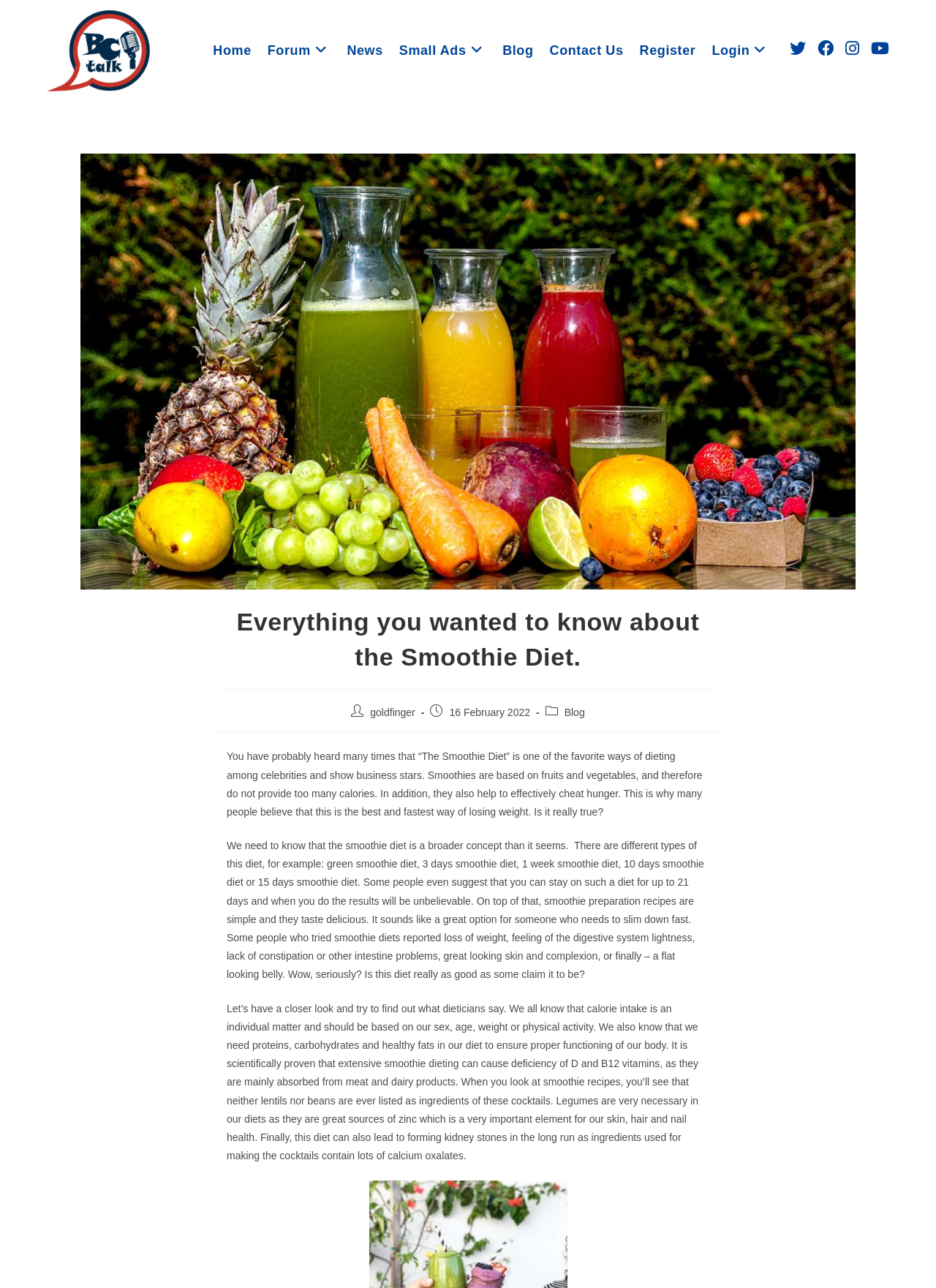Answer the question briefly using a single word or phrase: 
How many types of Smoothie Diets are mentioned?

5